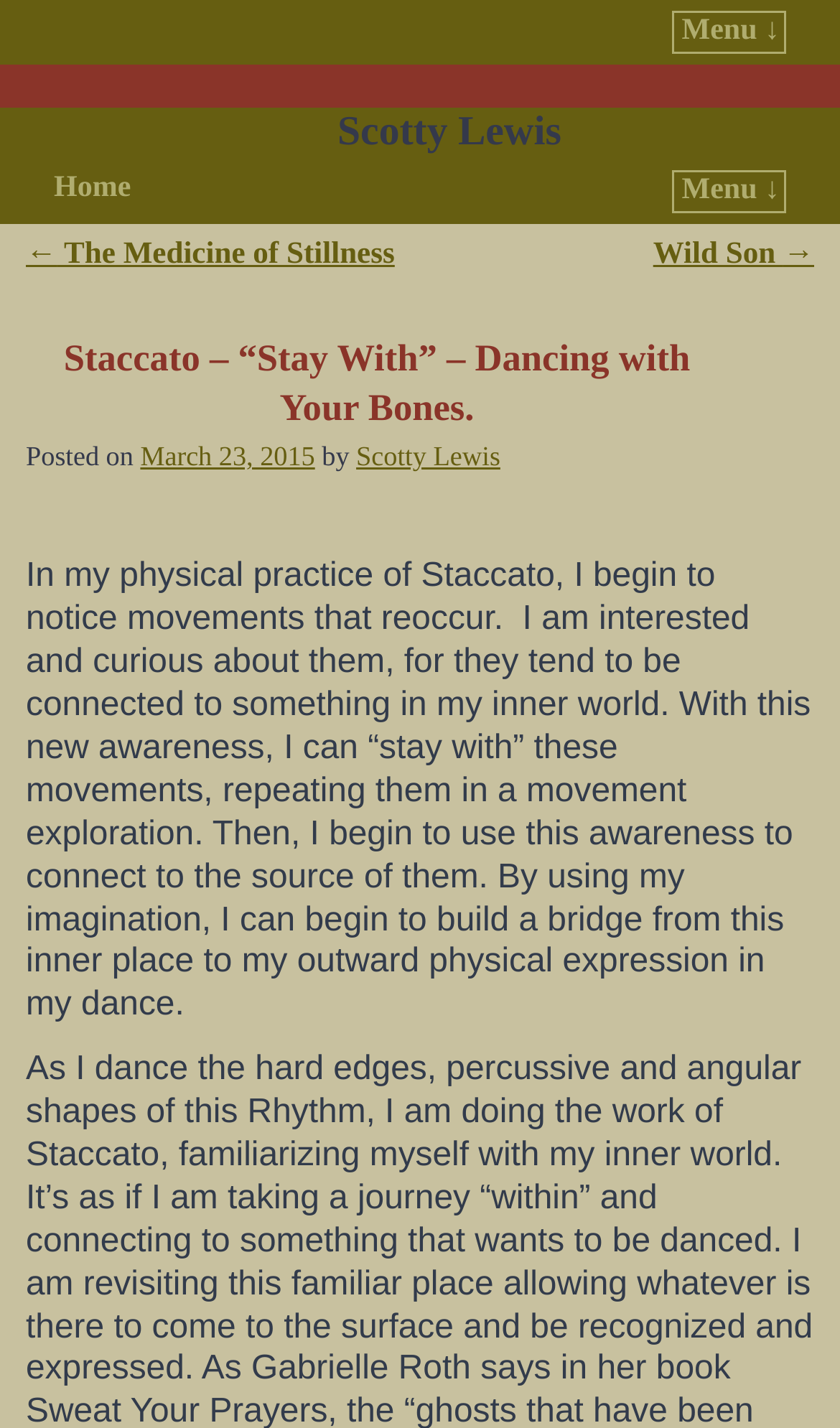What is the topic of the article?
From the details in the image, provide a complete and detailed answer to the question.

I found the topic of the article by reading the text in the article, which mentions 'Staccato' and 'physical practice'.